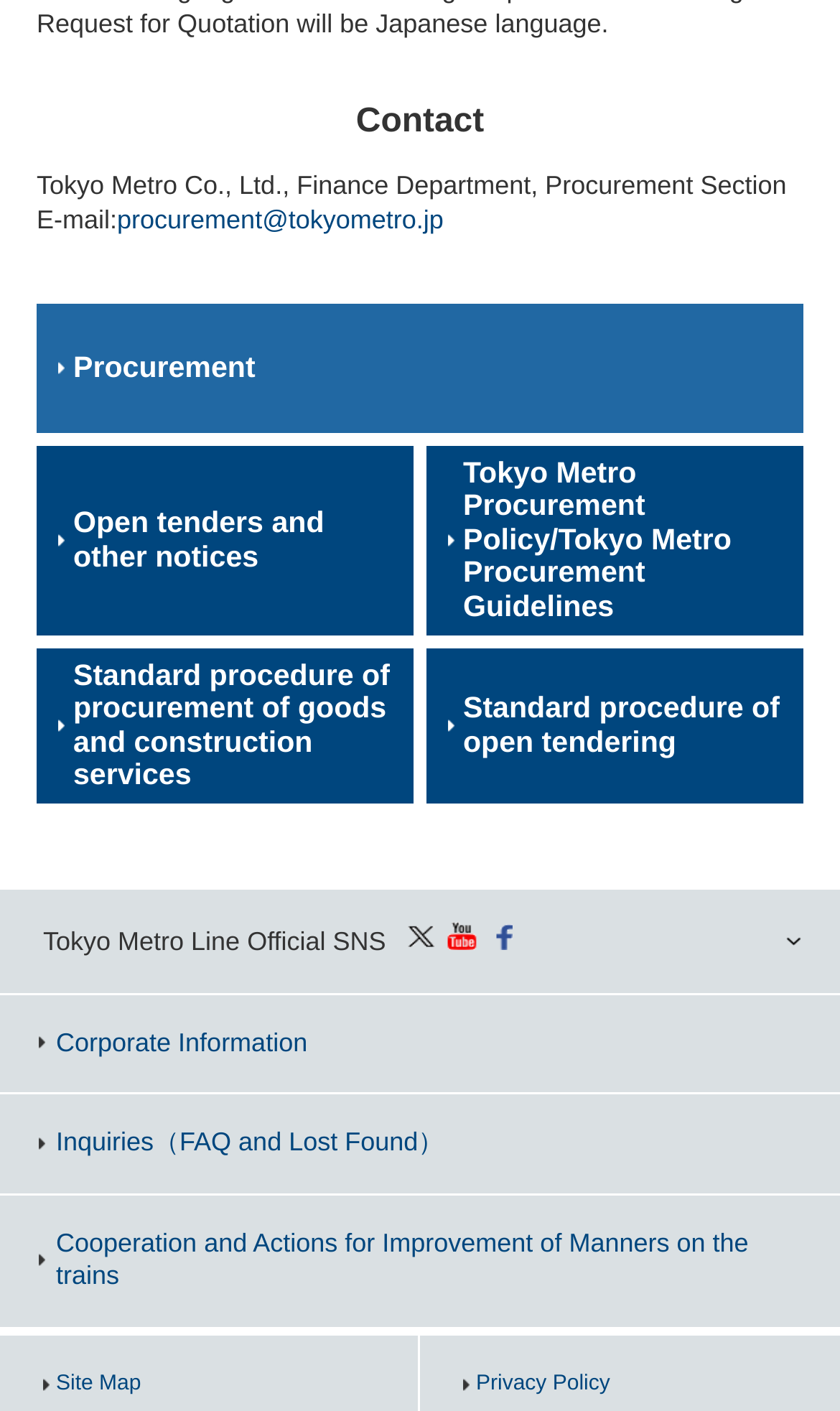Observe the image and answer the following question in detail: How many links are related to procurement on the webpage?

I counted the links related to procurement by examining the link elements with text containing 'procurement', 'tendering', and 'guidelines', and found five links that match this criteria.